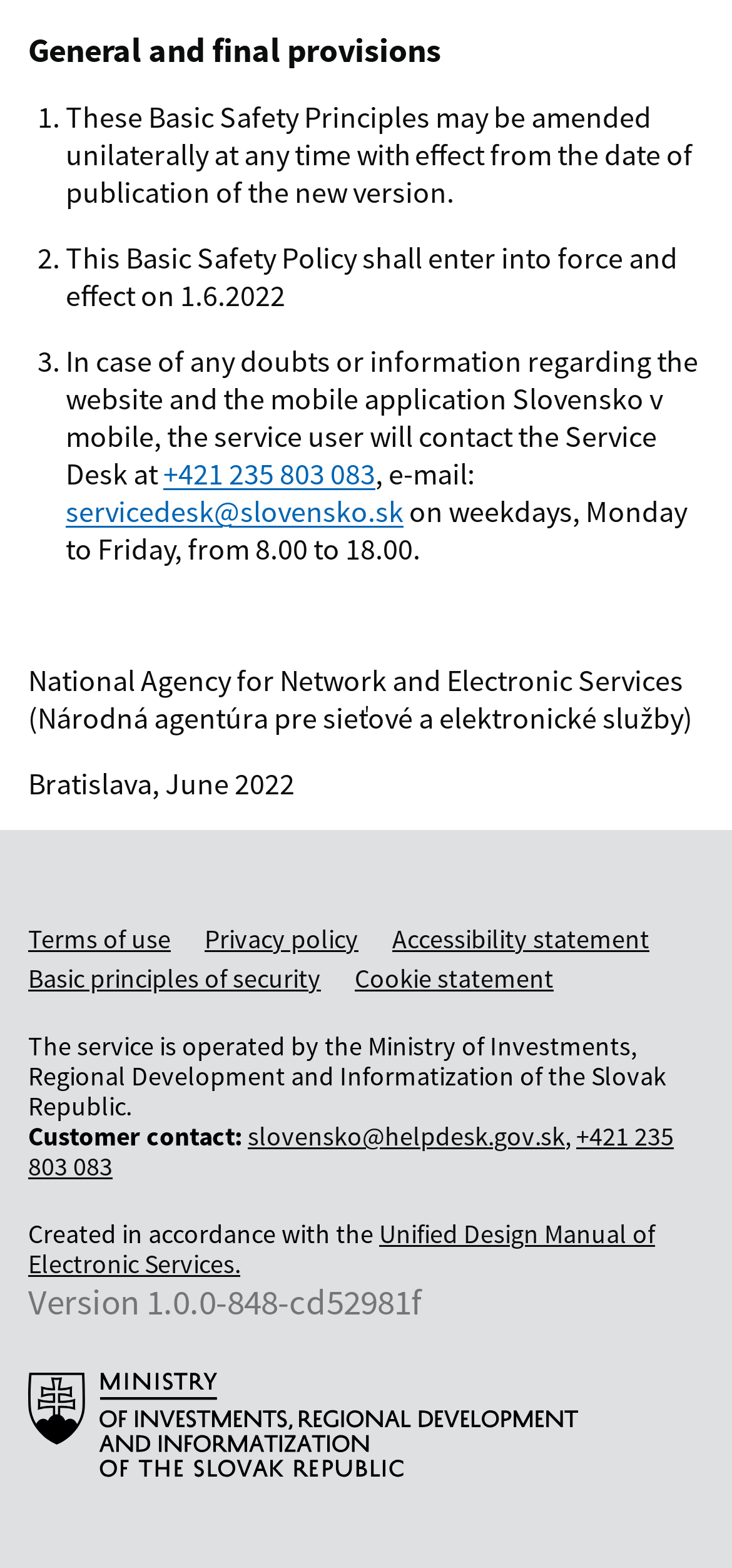Carefully examine the image and provide an in-depth answer to the question: What is the phone number for customer contact?

The phone number for customer contact can be found at the bottom of the webpage, which states 'Customer contact: ... +421 235 803 083'.